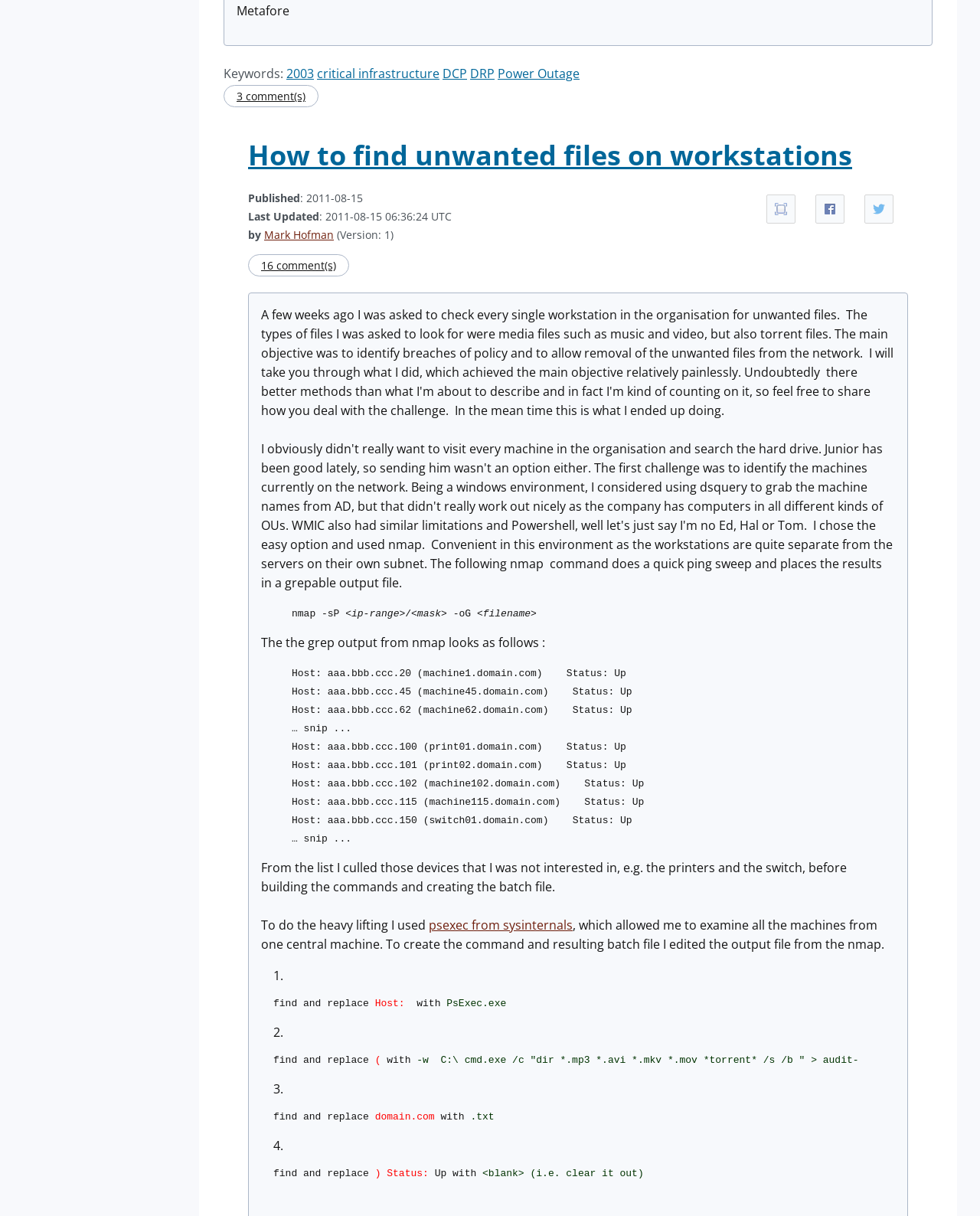Can you find the bounding box coordinates for the UI element given this description: "title="Full Screen""? Provide the coordinates as four float numbers between 0 and 1: [left, top, right, bottom].

[0.782, 0.16, 0.812, 0.184]